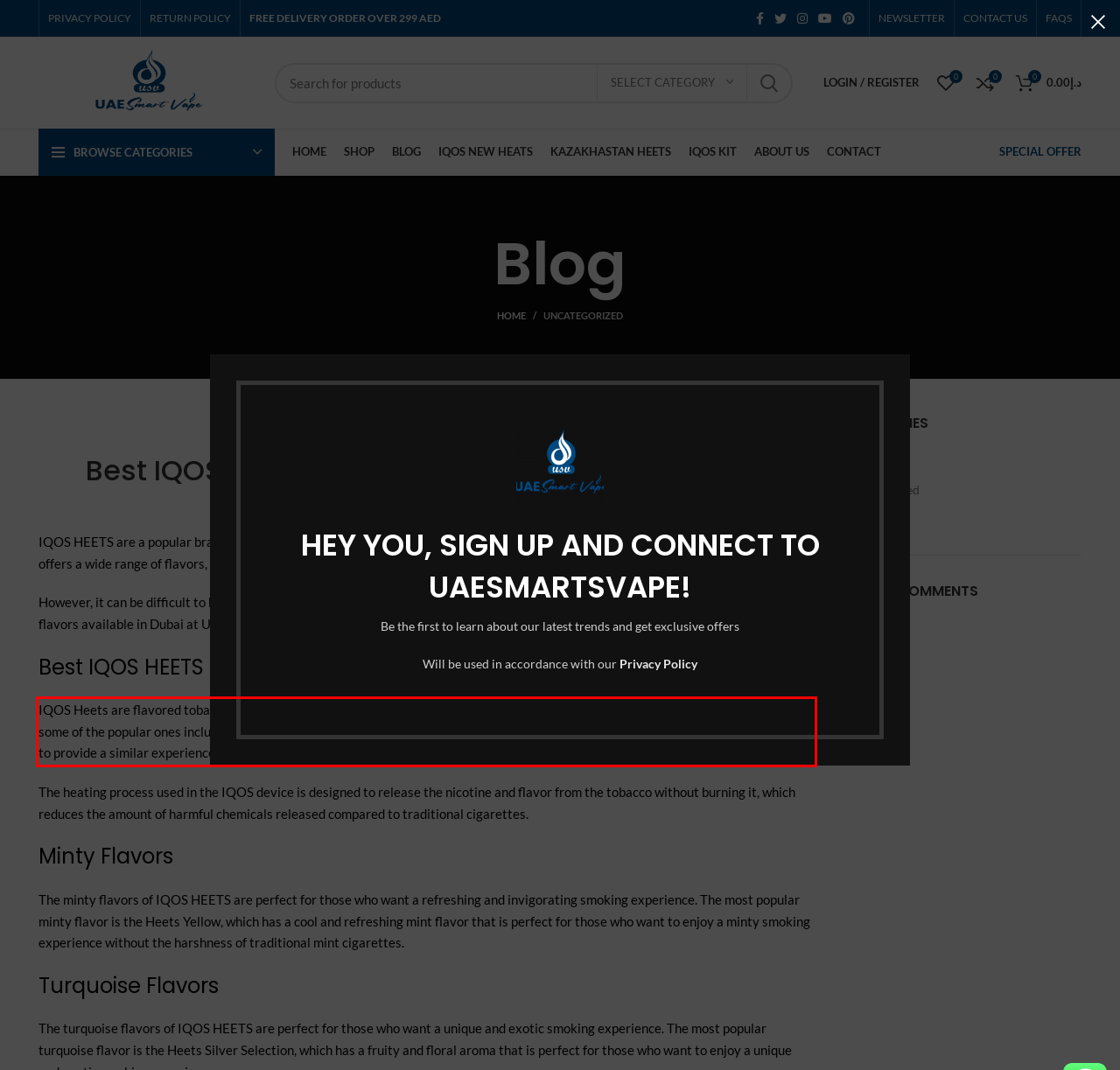Given a screenshot of a webpage containing a red rectangle bounding box, extract and provide the text content found within the red bounding box.

IQOS Heets are flavored tobacco sticks that are designed to be used with the IQOS electronic cigarette device. The flavors vary and some of the popular ones include Amber, Turquoise, Yellow, Sienna, and Bronze. The Heets are made with real tobacco and are intended to provide a similar experience to smoking a cigarette, but with less smoke and odor.